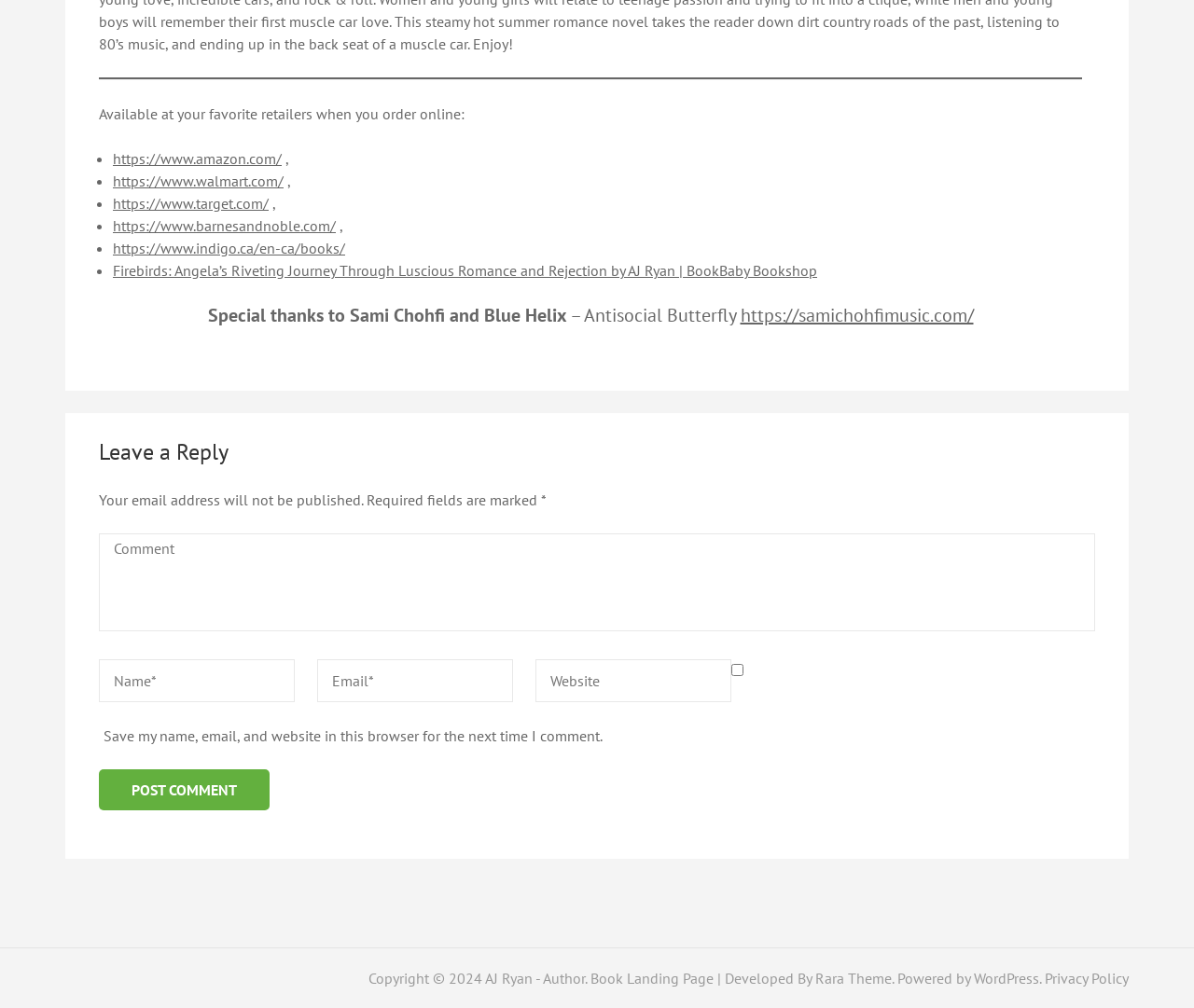Identify the bounding box coordinates for the UI element described as: "Map this photo location". The coordinates should be provided as four floats between 0 and 1: [left, top, right, bottom].

None